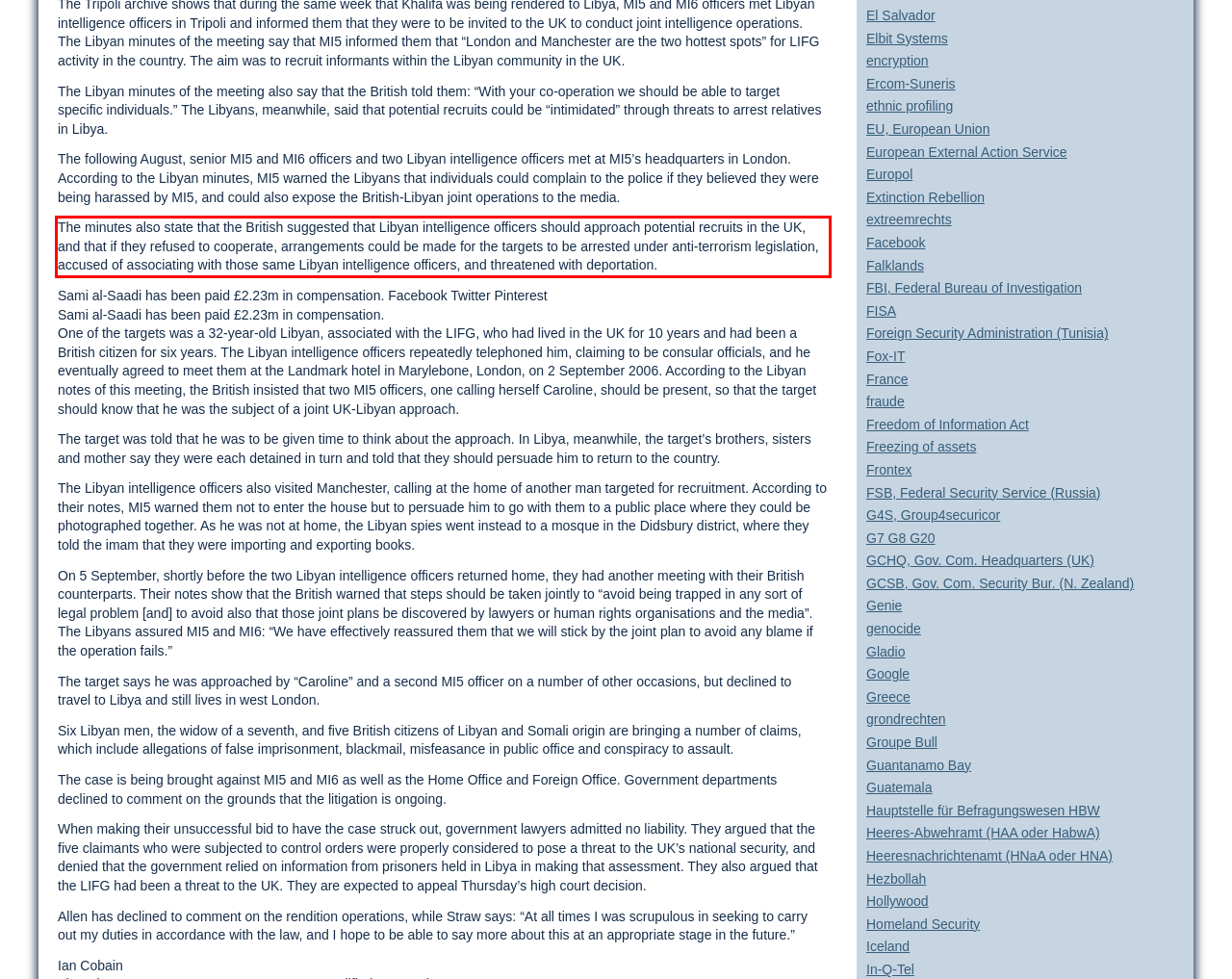Within the provided webpage screenshot, find the red rectangle bounding box and perform OCR to obtain the text content.

The minutes also state that the British suggested that Libyan intelligence officers should approach potential recruits in the UK, and that if they refused to cooperate, arrangements could be made for the targets to be arrested under anti-terrorism legislation, accused of associating with those same Libyan intelligence officers, and threatened with deportation.